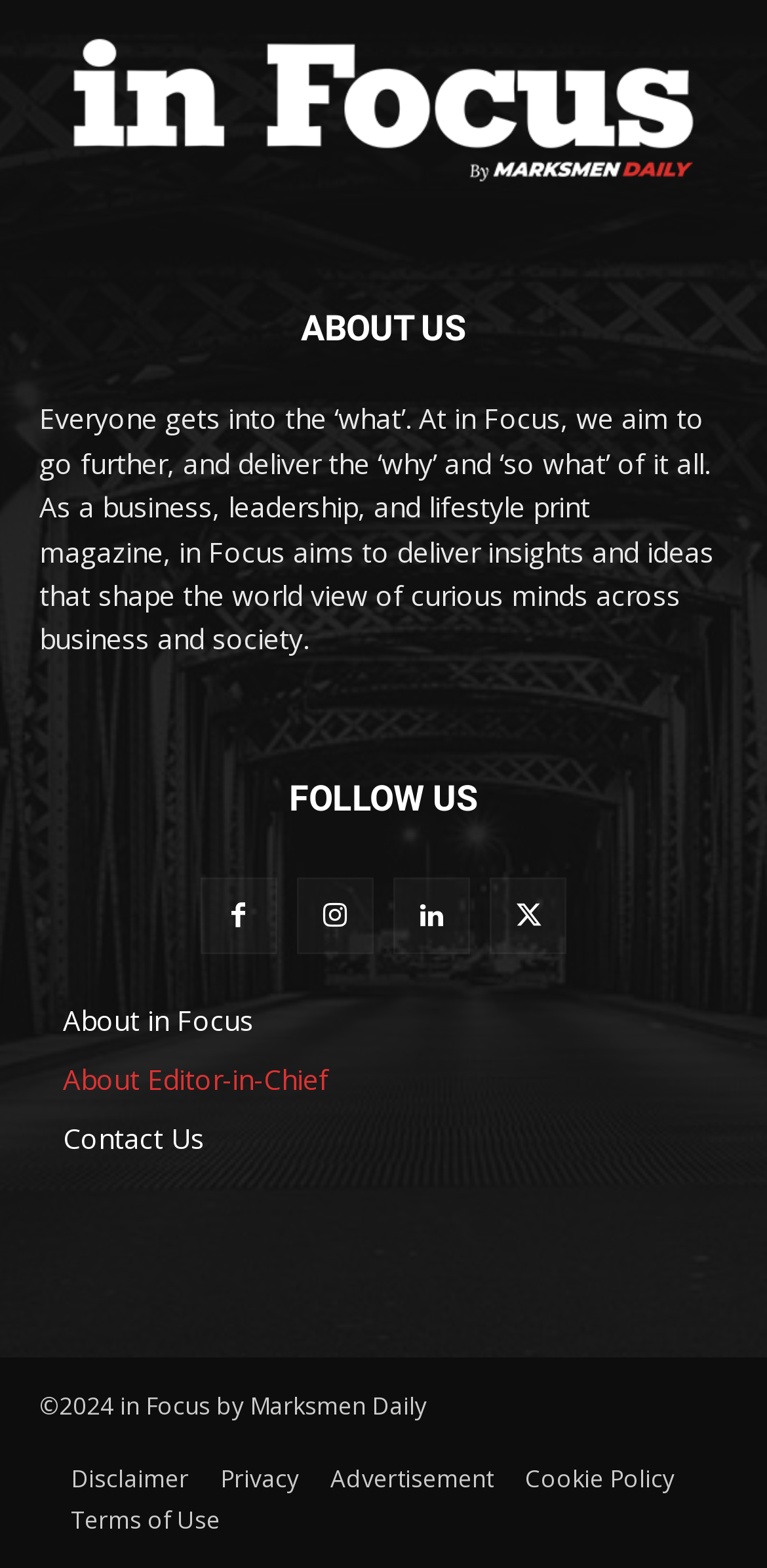Provide a short, one-word or phrase answer to the question below:
How many links are available in the footer section?

5